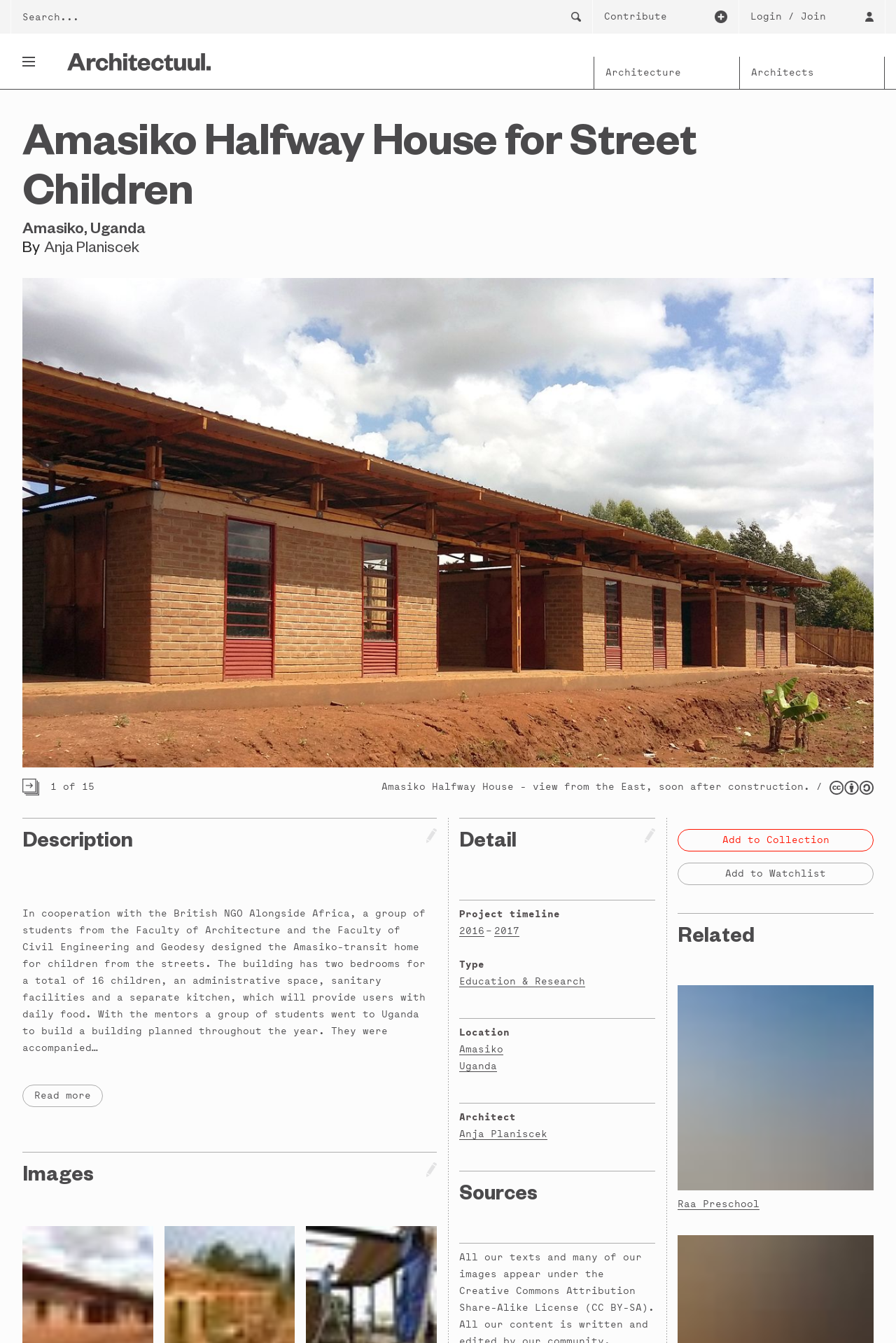Locate the bounding box coordinates of the element that should be clicked to fulfill the instruction: "Search for something".

[0.025, 0.0, 0.623, 0.025]